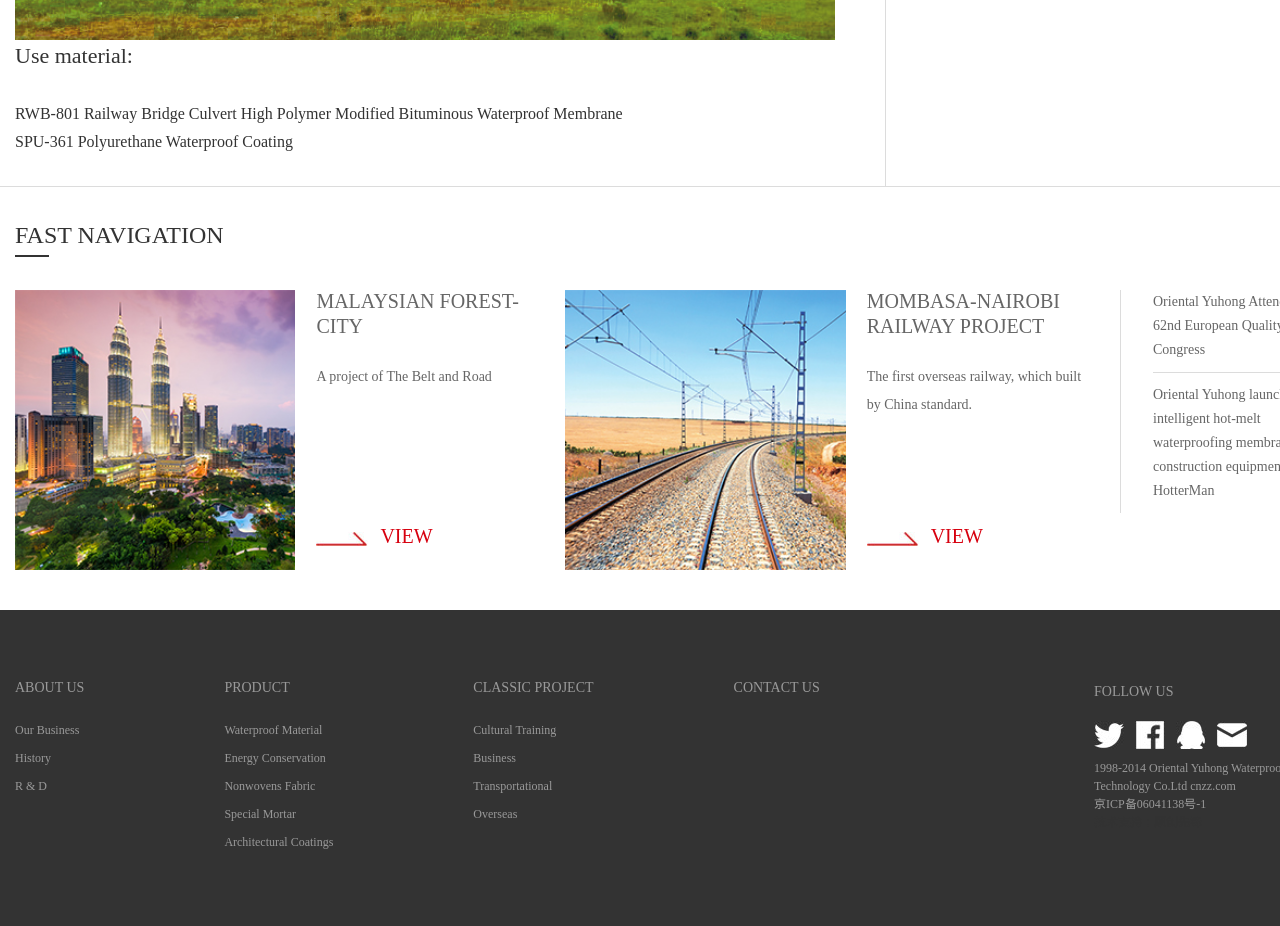Find the coordinates for the bounding box of the element with this description: "Mombasa-Nairobi Railway Project".

[0.677, 0.313, 0.828, 0.364]